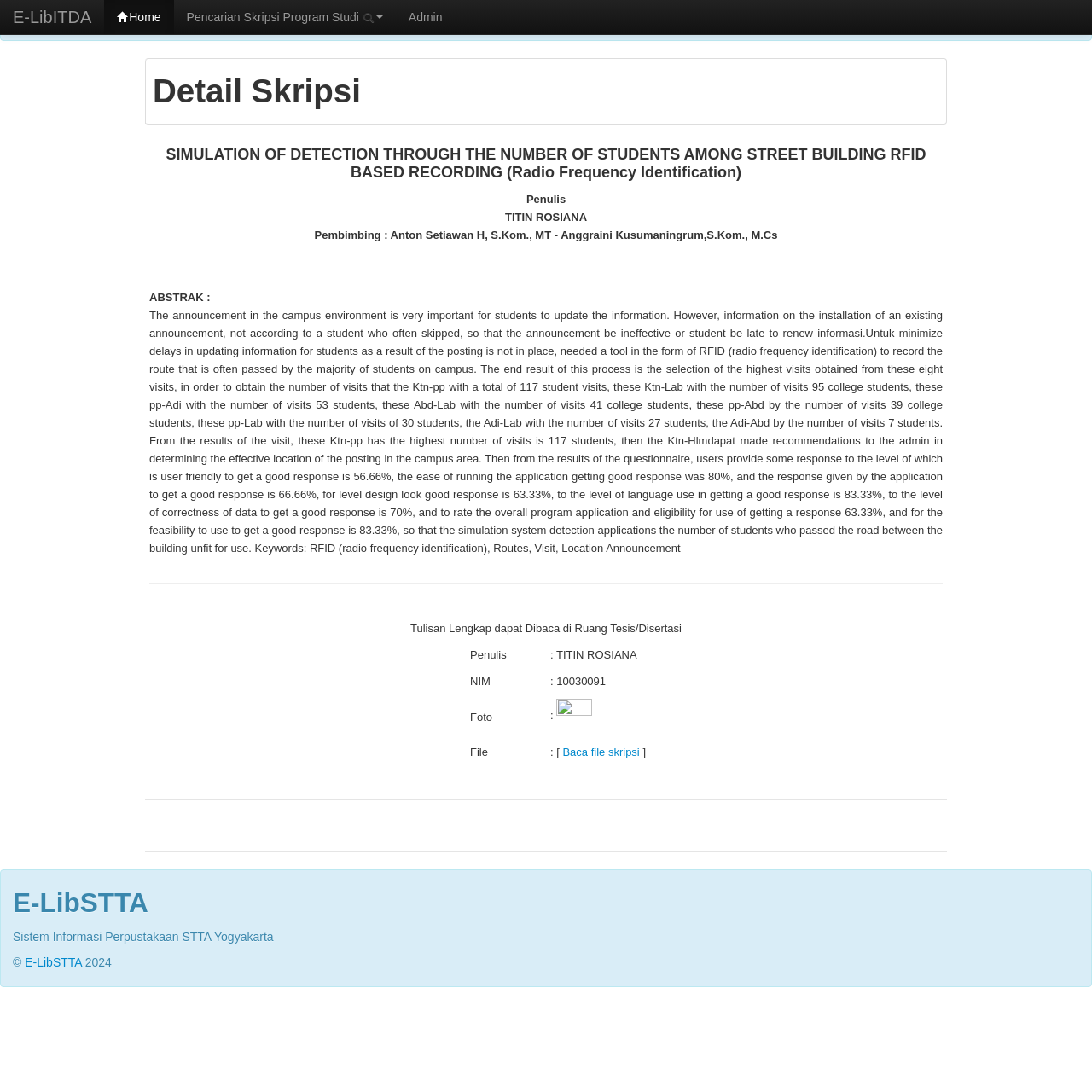What is the NIM of the author?
Observe the image and answer the question with a one-word or short phrase response.

10030091